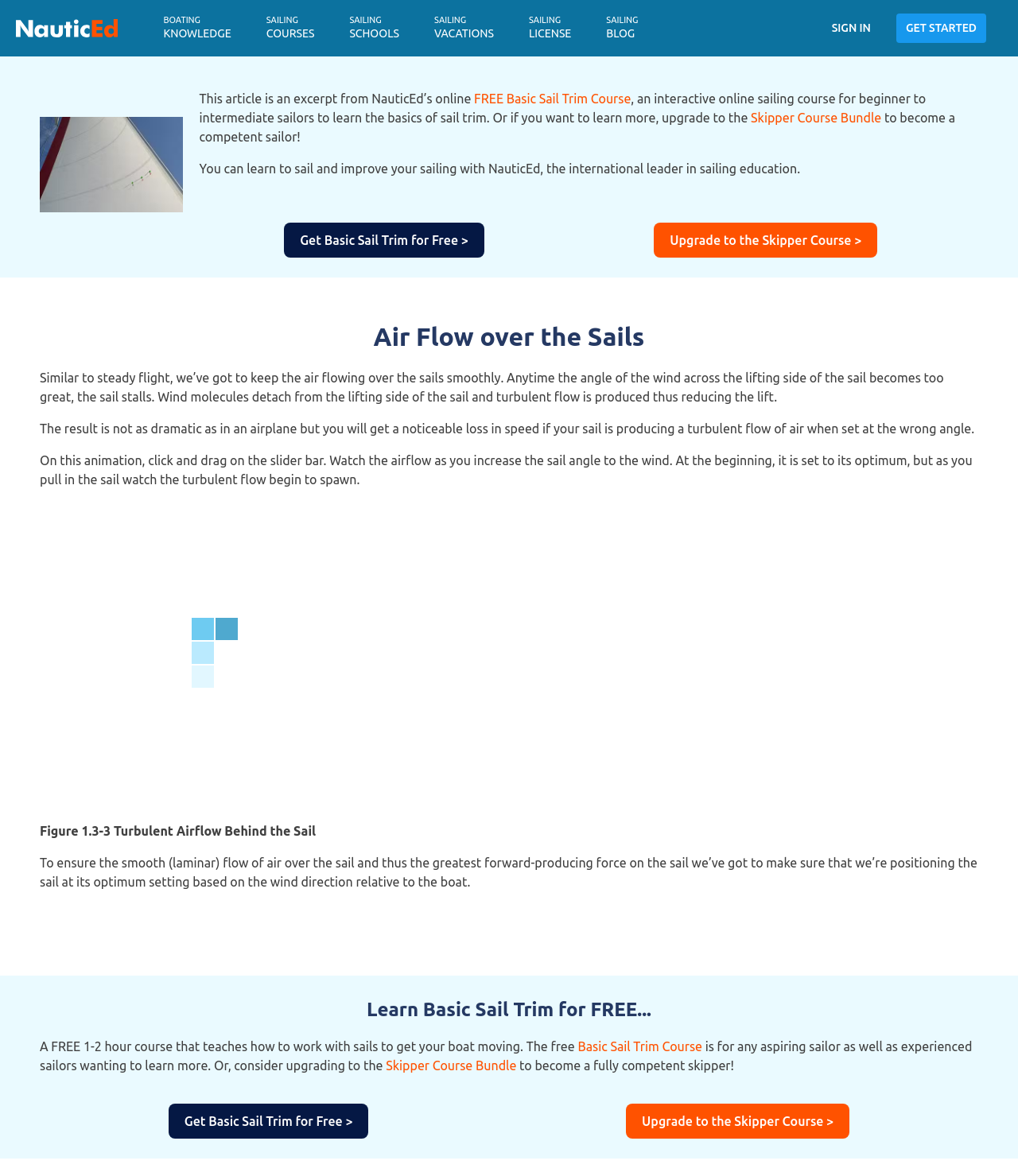Identify the bounding box of the UI component described as: "Skipper Course Bundle".

[0.735, 0.094, 0.866, 0.106]